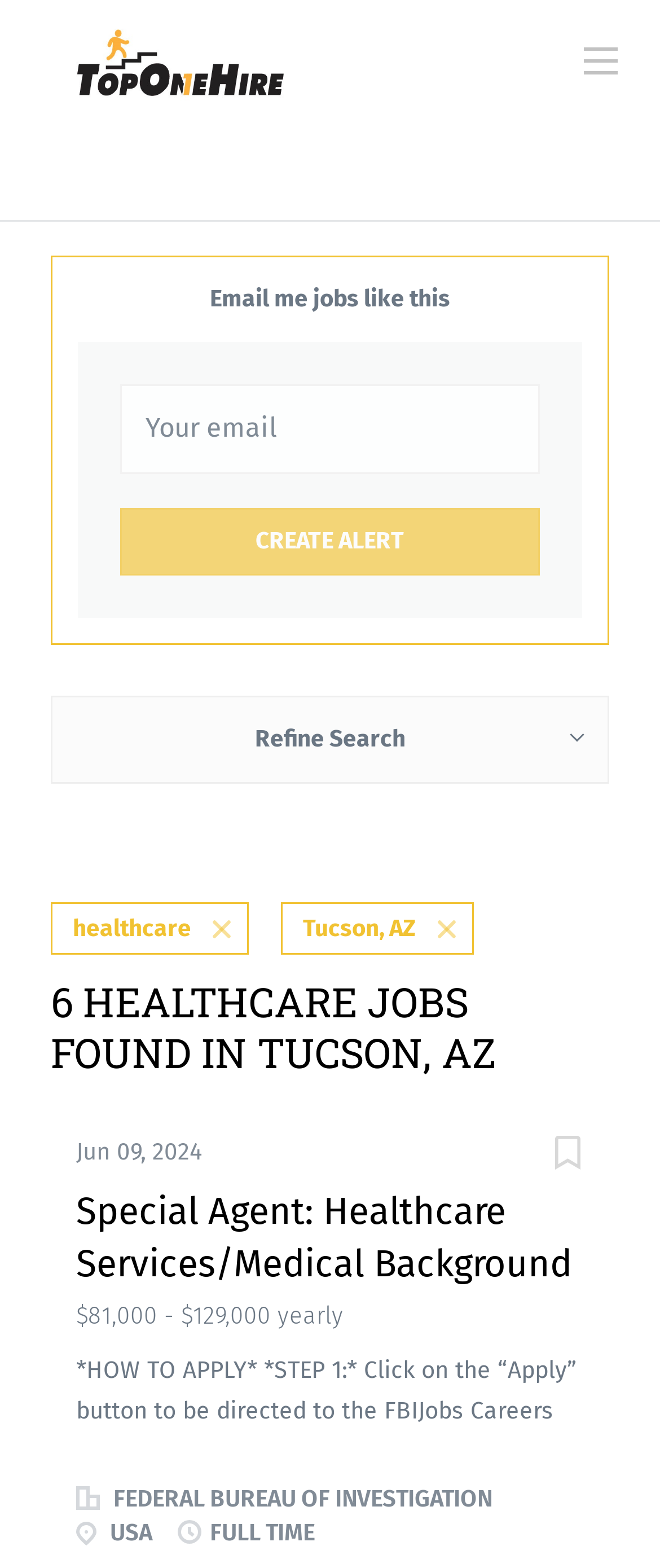What is the date when the job postings were last updated?
With the help of the image, please provide a detailed response to the question.

The answer can be found in the job listing section, where the date 'Jun 09, 2024' is mentioned, indicating the last update date of the job postings.